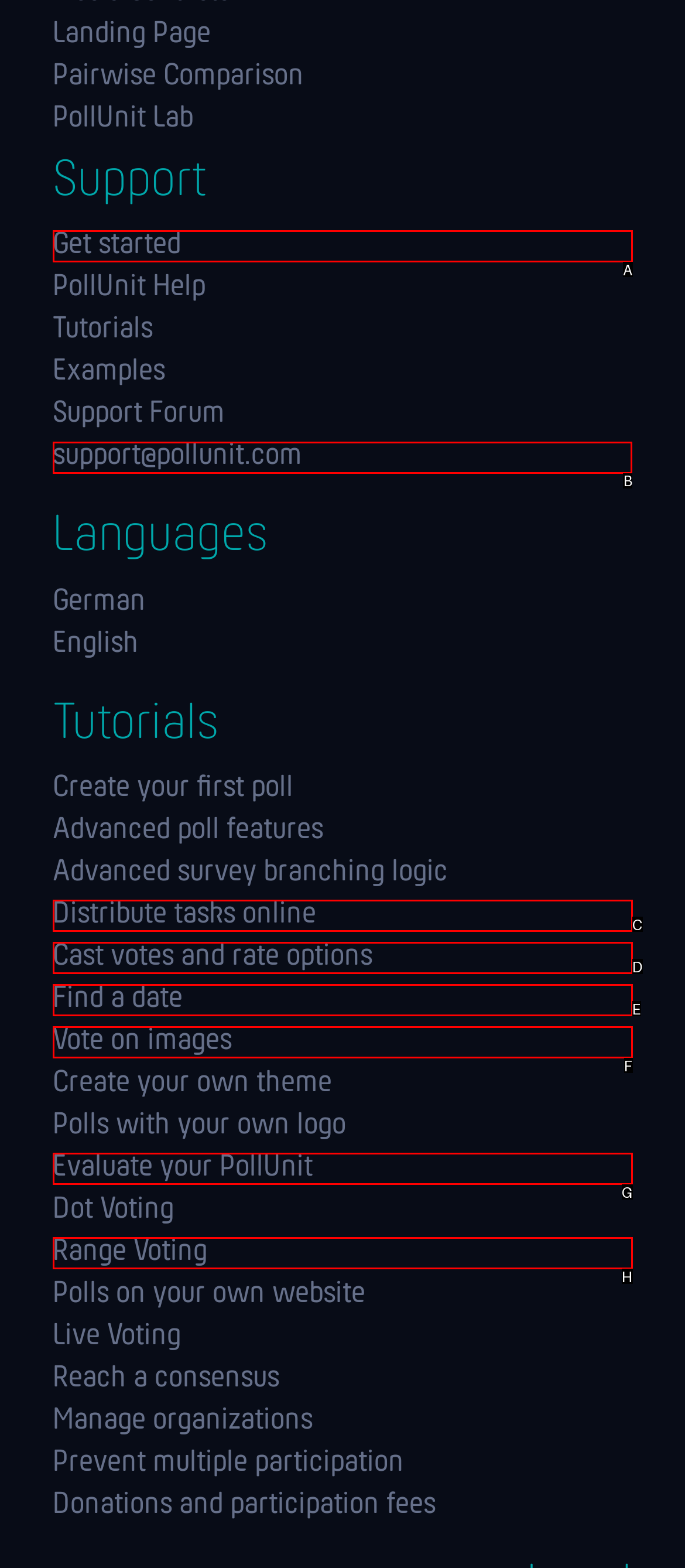Determine which element should be clicked for this task: Contact support via email
Answer with the letter of the selected option.

B